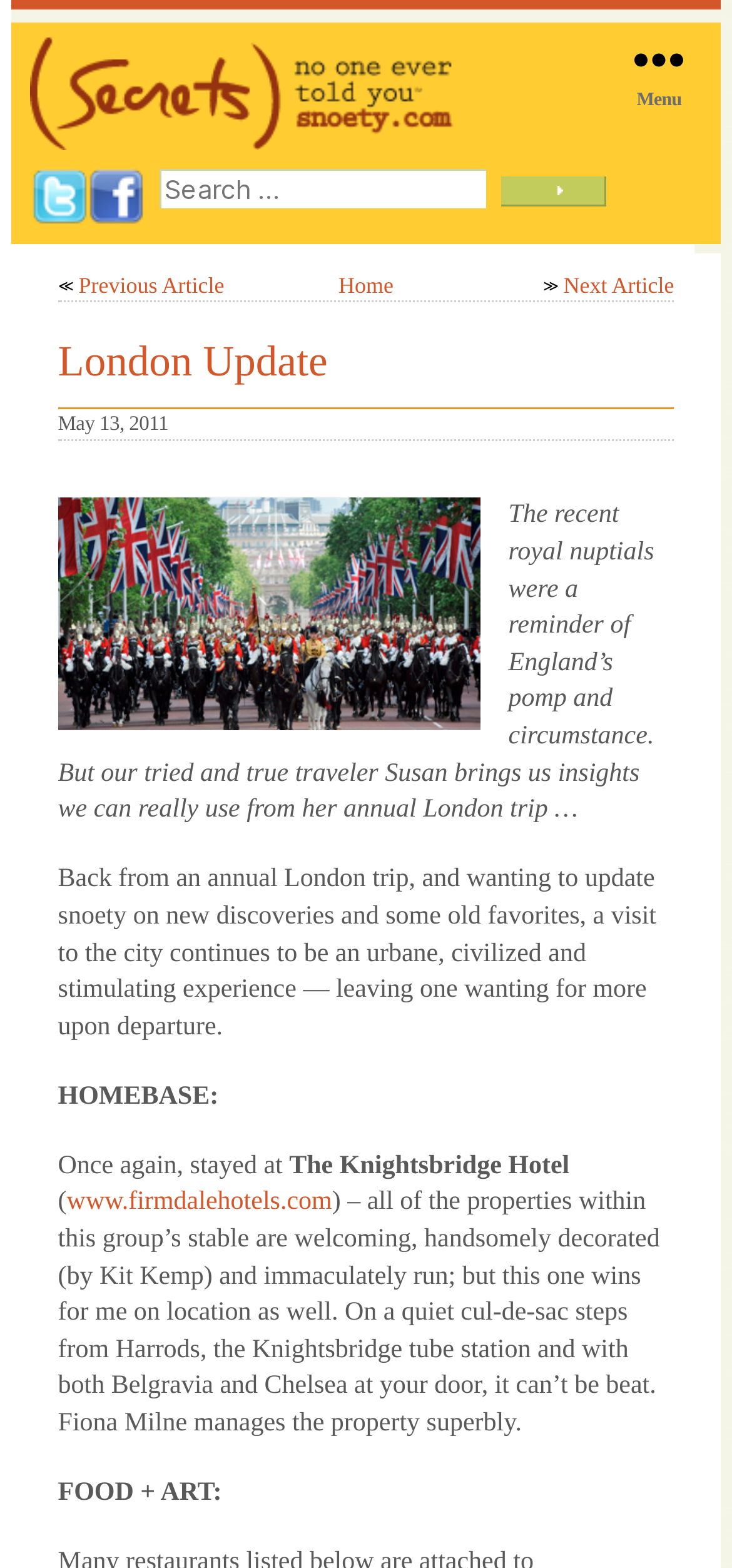Pinpoint the bounding box coordinates of the element you need to click to execute the following instruction: "Click on the 'Menu' button". The bounding box should be represented by four float numbers between 0 and 1, in the format [left, top, right, bottom].

[0.816, 0.024, 0.985, 0.051]